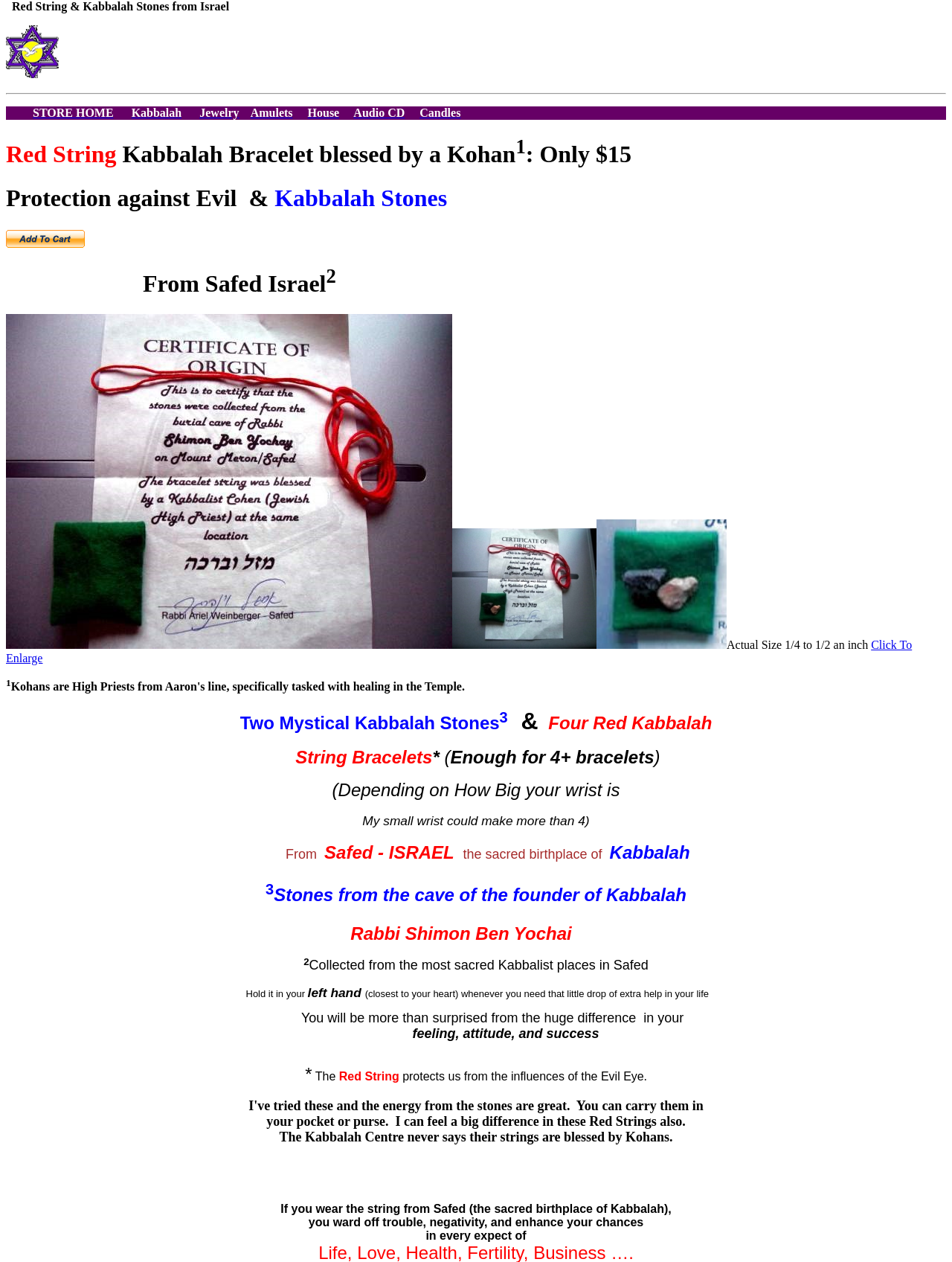How should the Red String be held?
Using the image as a reference, answer the question in detail.

The webpage mentions 'Hold it in your left hand (closest to your heart) whenever you need that little drop of extra help in your life', indicating that the Red String should be held in the left hand.